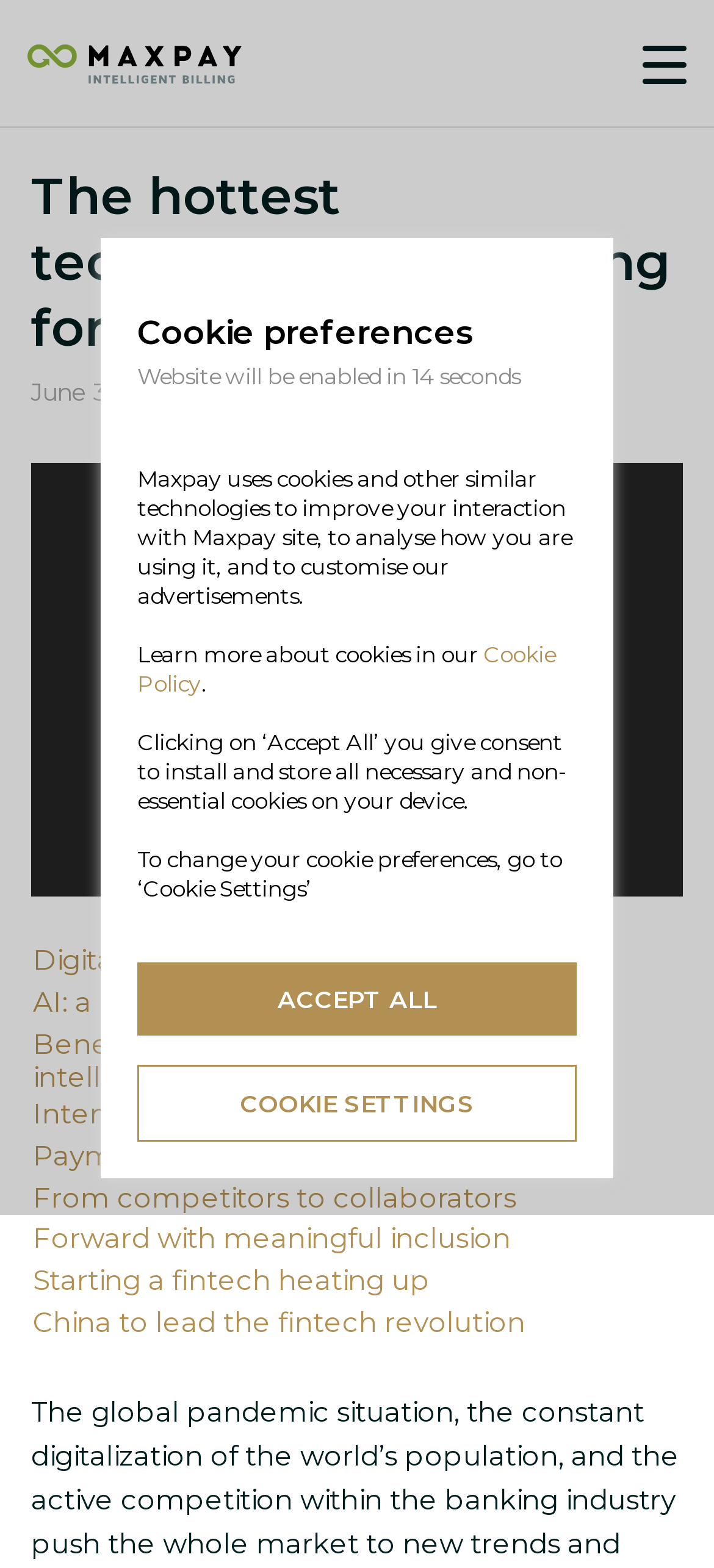Identify the bounding box coordinates of the region that should be clicked to execute the following instruction: "View the image about banking technologies".

[0.044, 0.295, 0.956, 0.572]